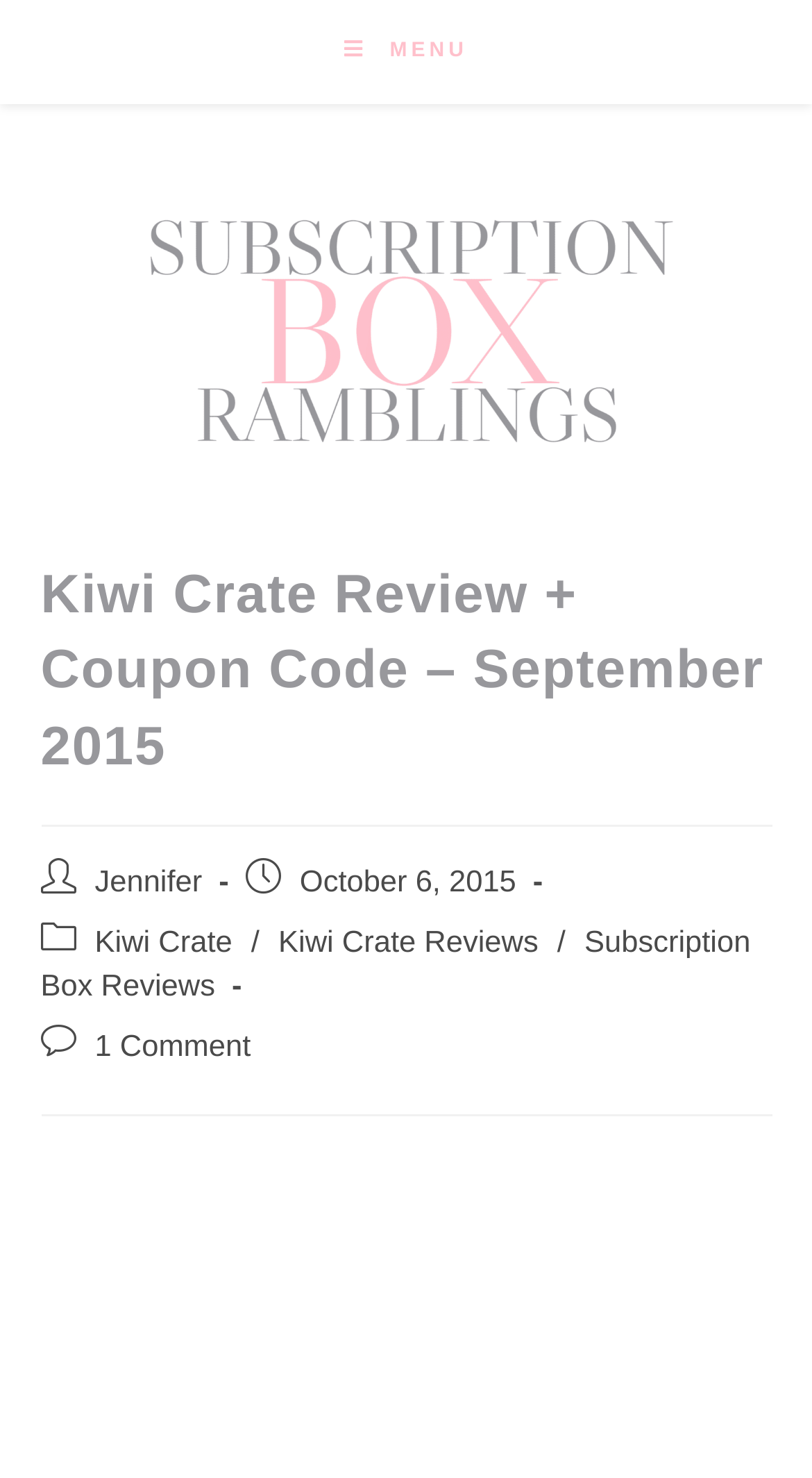Describe all significant elements and features of the webpage.

The webpage is a review of Kiwi Crate, a monthly subscription box designed for children ages 3-7, with a focus on the September 2015 box. At the top of the page, there is a mobile menu link on the right side, with the text "MENU" next to it. Below this, there is a link to the website's homepage, "Subscription Box Ramblings", accompanied by an image of the website's logo.

The main content of the page is a review of the Kiwi Crate box, with a heading that reads "Kiwi Crate Review + Coupon Code – September 2015". Below this heading, there is information about the post's author, Jennifer, and the date it was published, October 6, 2015. The post is categorized under "Kiwi Crate" and "Kiwi Crate Reviews", with links to these categories.

There are several links and pieces of text scattered throughout the page, including a link to the author's name, a link to the "Subscription Box Reviews" category, and a note about the number of comments on the post, which is one. Overall, the page is focused on providing a review of the Kiwi Crate subscription box, with additional information about the post and its categories.